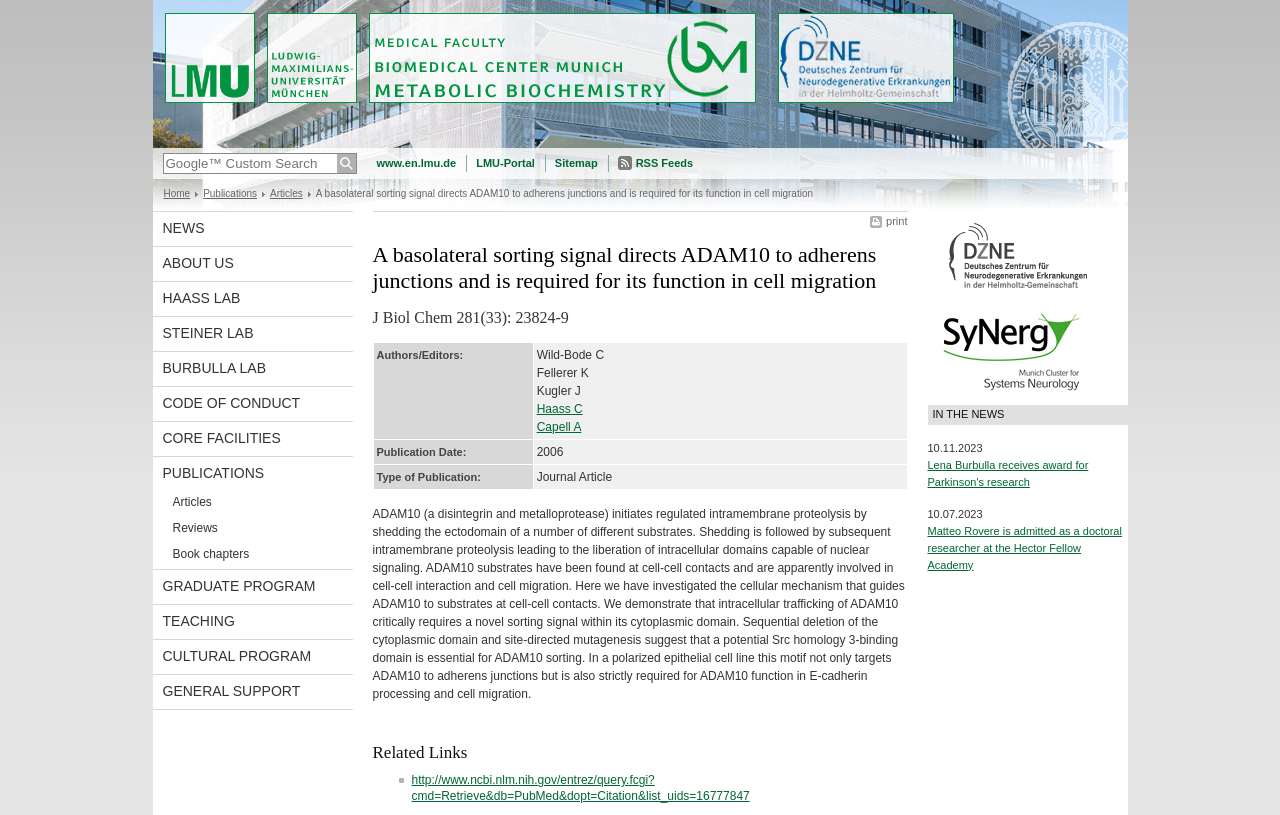Given the element description "+ Add to Google Calendar", identify the bounding box of the corresponding UI element.

None